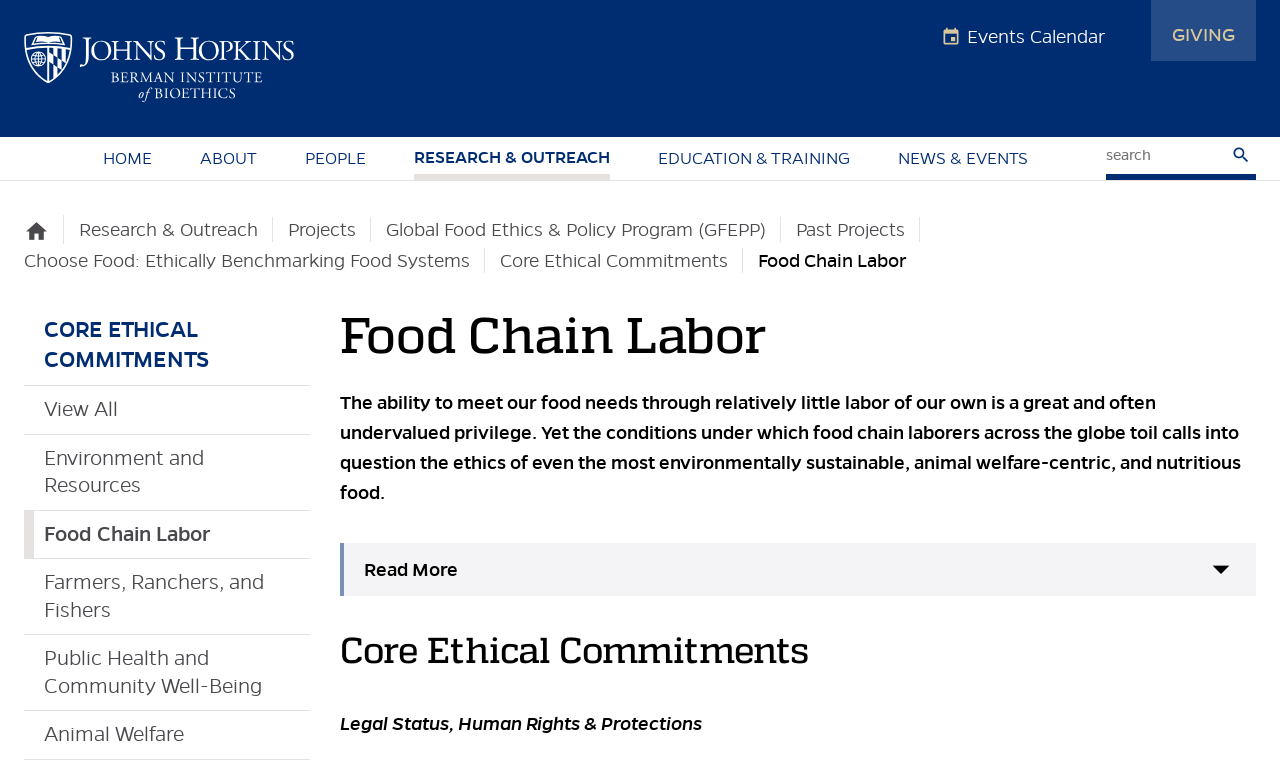Kindly determine the bounding box coordinates of the area that needs to be clicked to fulfill this instruction: "Read more about Food Chain Labor".

[0.265, 0.703, 0.981, 0.771]